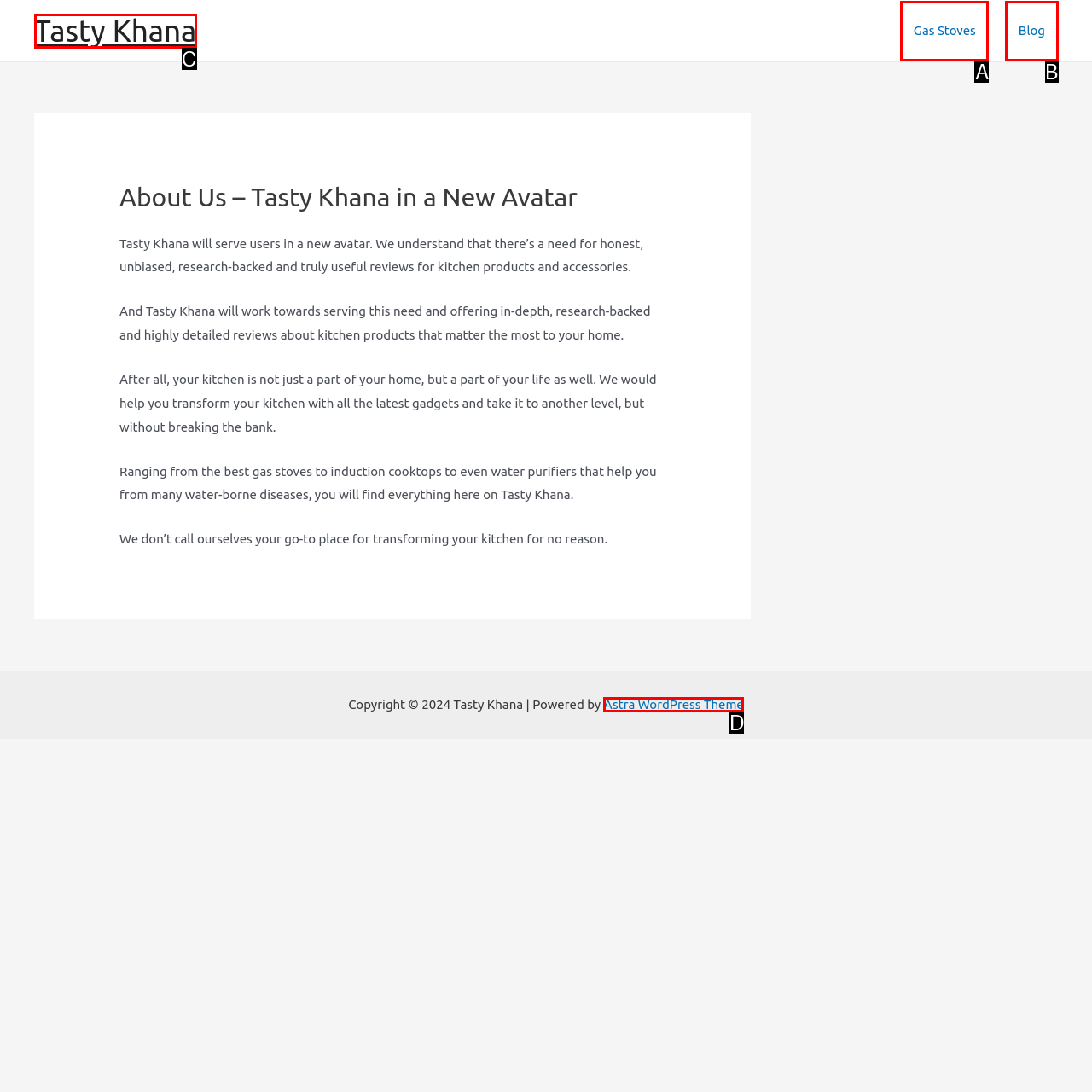Choose the option that aligns with the description: Tasty Khana
Respond with the letter of the chosen option directly.

C